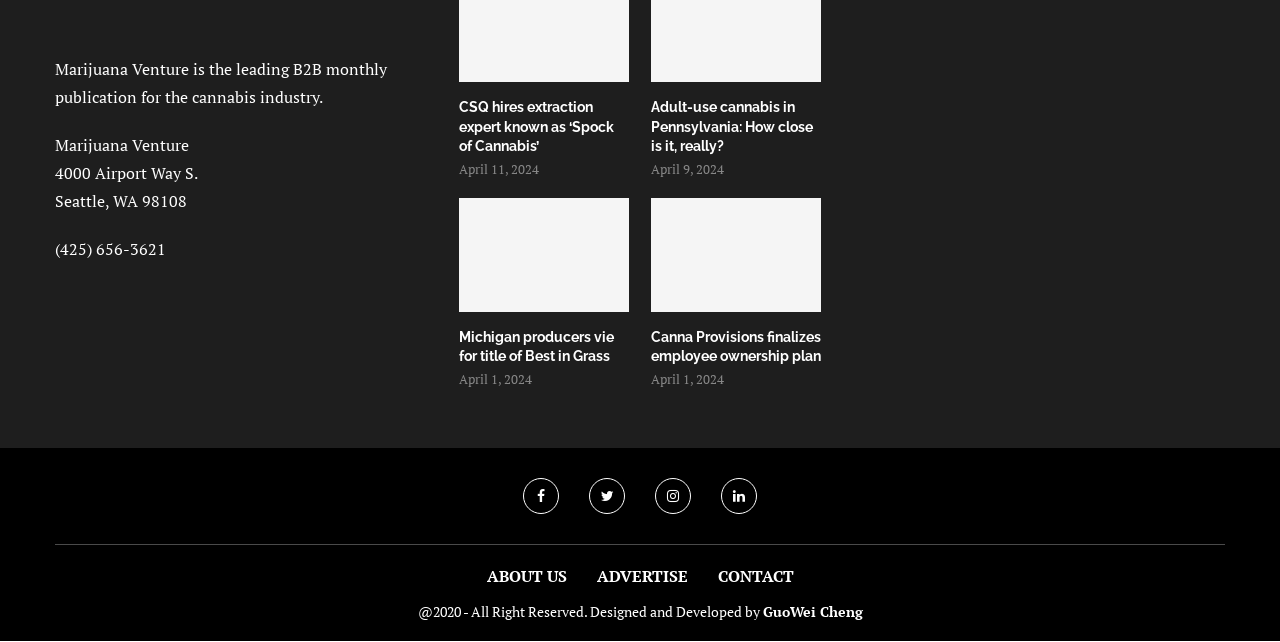Give a short answer to this question using one word or a phrase:
Who designed and developed the website?

GuoWei Cheng